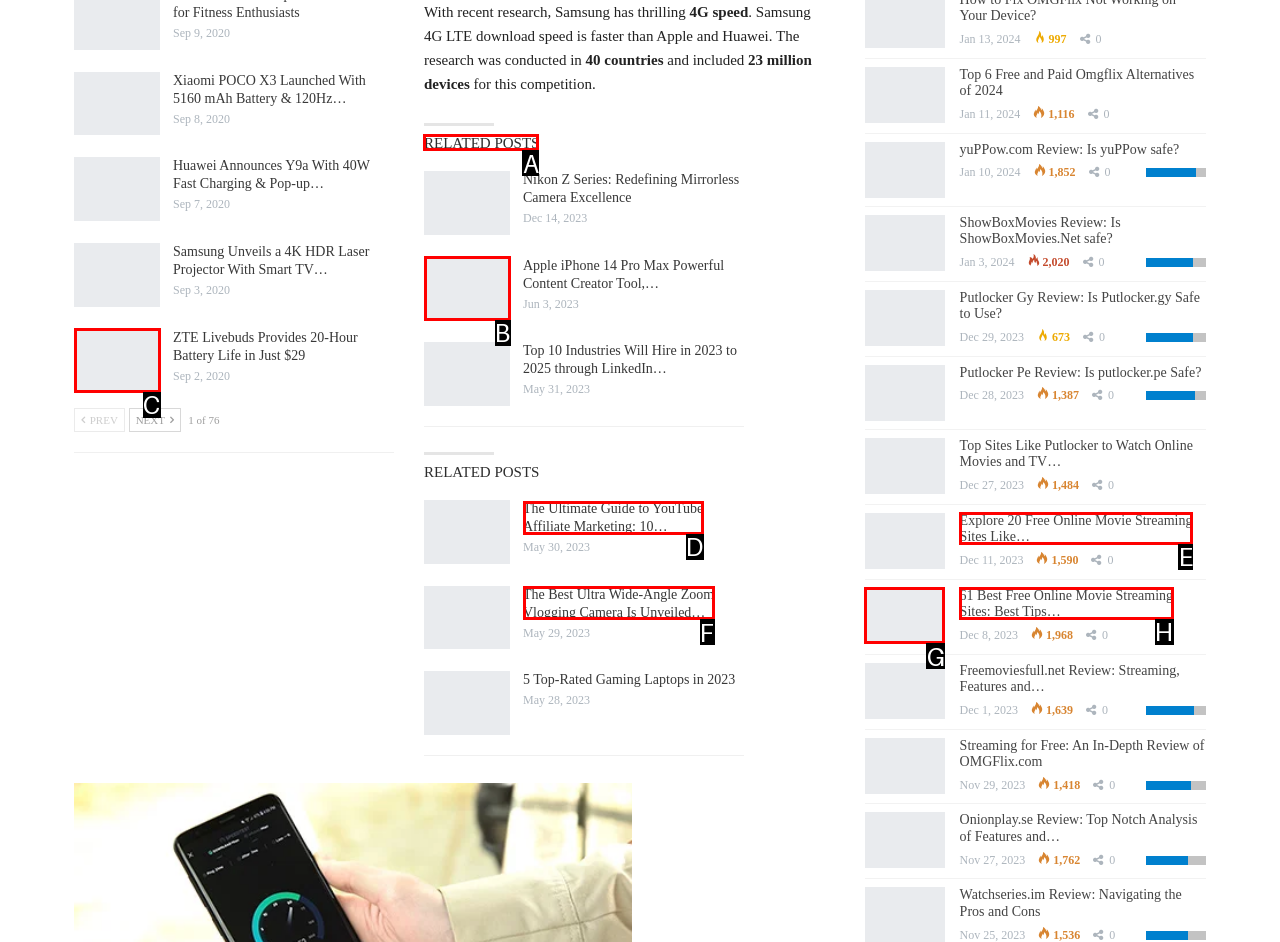Please indicate which HTML element to click in order to fulfill the following task: View the 'RELATED POSTS' section Respond with the letter of the chosen option.

A